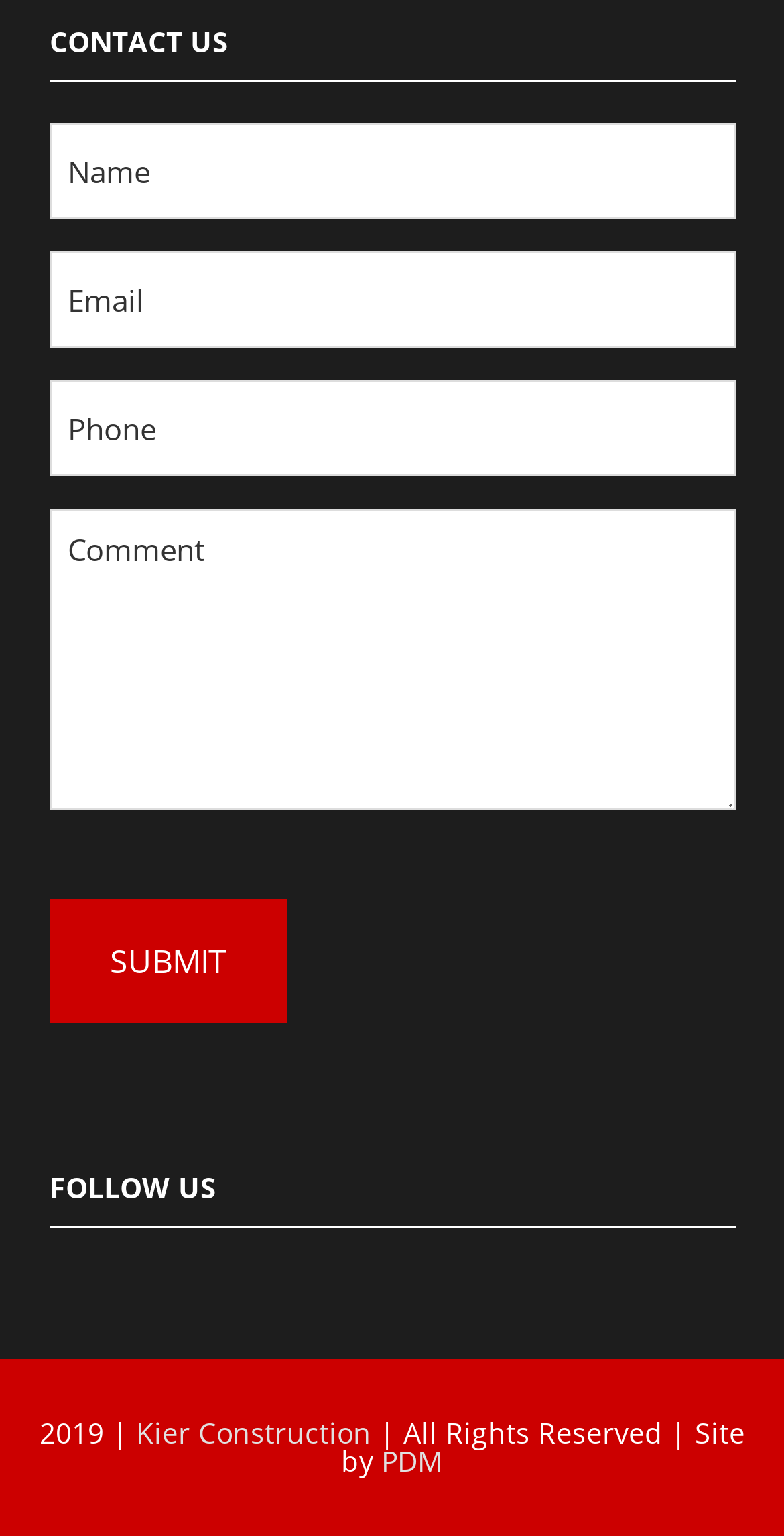Extract the bounding box for the UI element that matches this description: "PDM".

[0.486, 0.938, 0.565, 0.963]